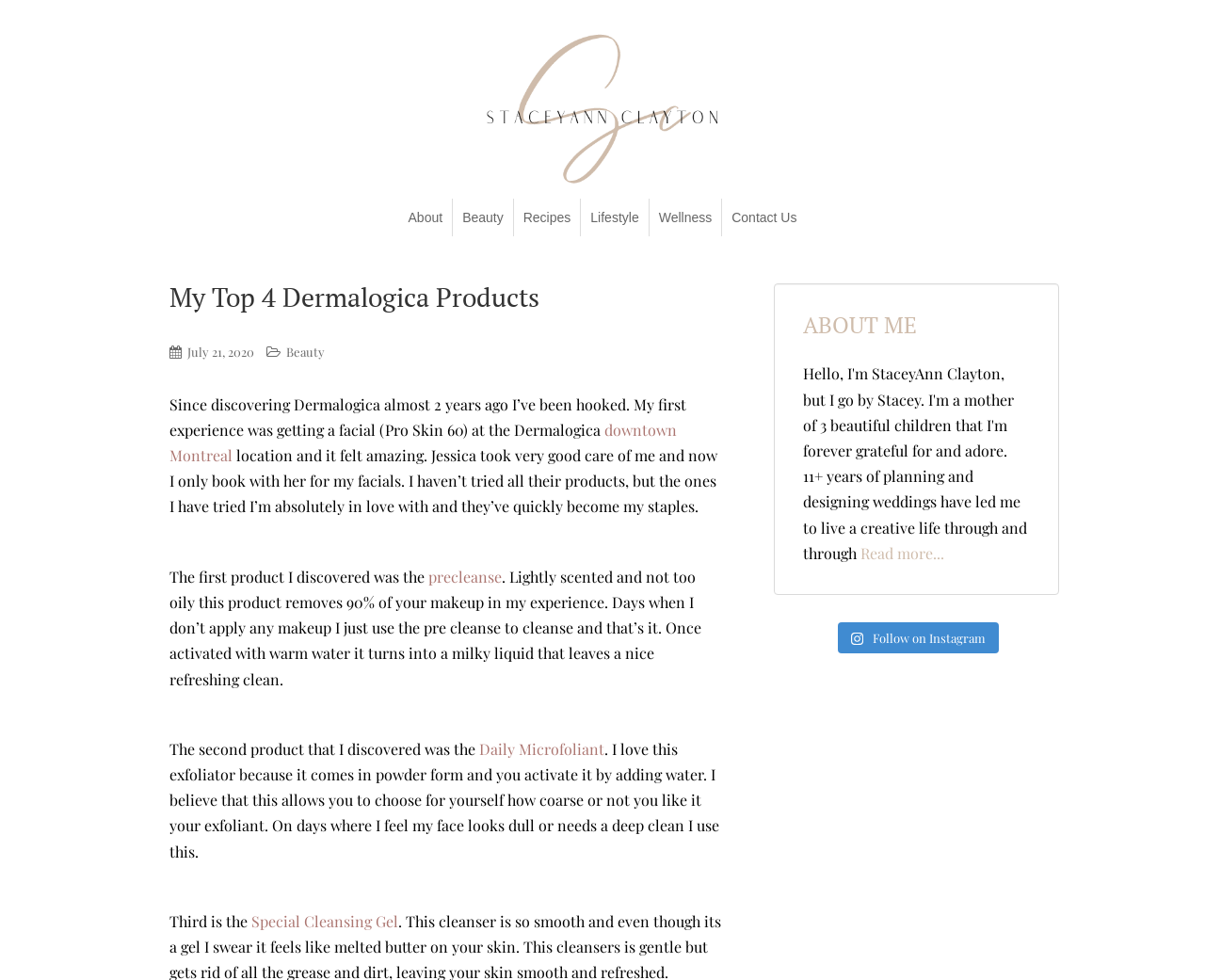Pinpoint the bounding box coordinates for the area that should be clicked to perform the following instruction: "Follow the author on Instagram".

[0.696, 0.635, 0.829, 0.667]